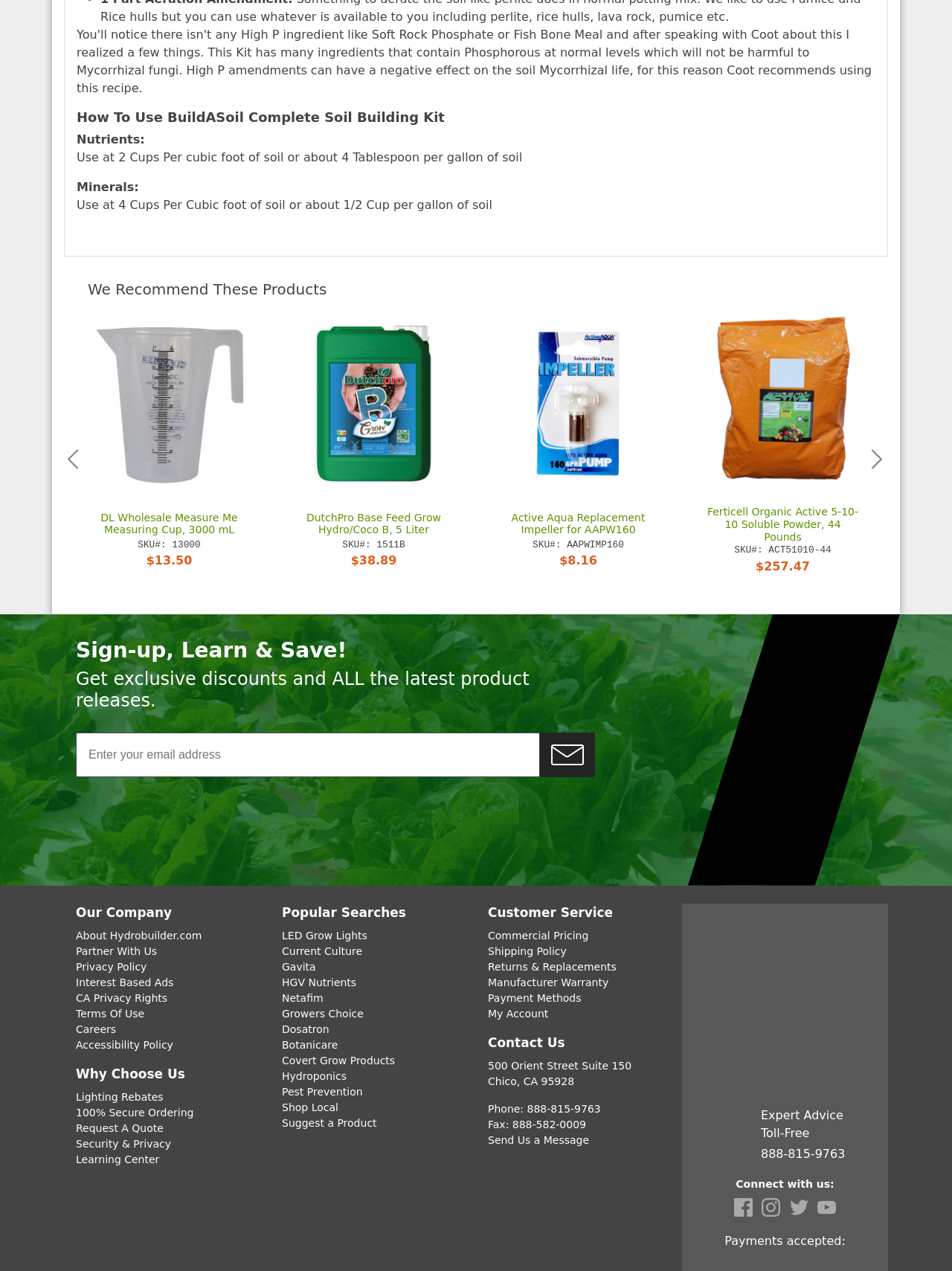How many links are there under 'Popular Searches'?
Refer to the image and provide a one-word or short phrase answer.

11